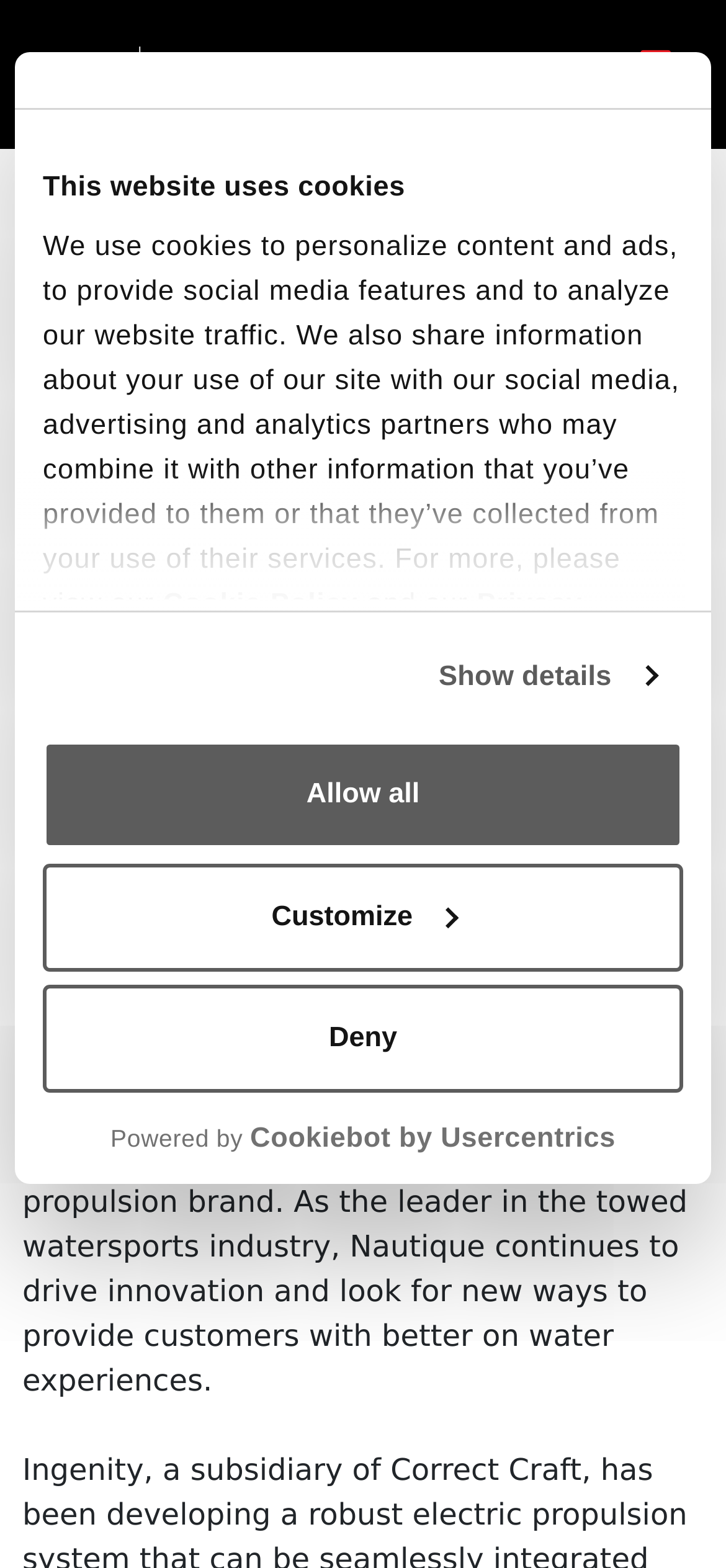Provide a one-word or one-phrase answer to the question:
What is Nautique debuting?

100% Electric GS22E